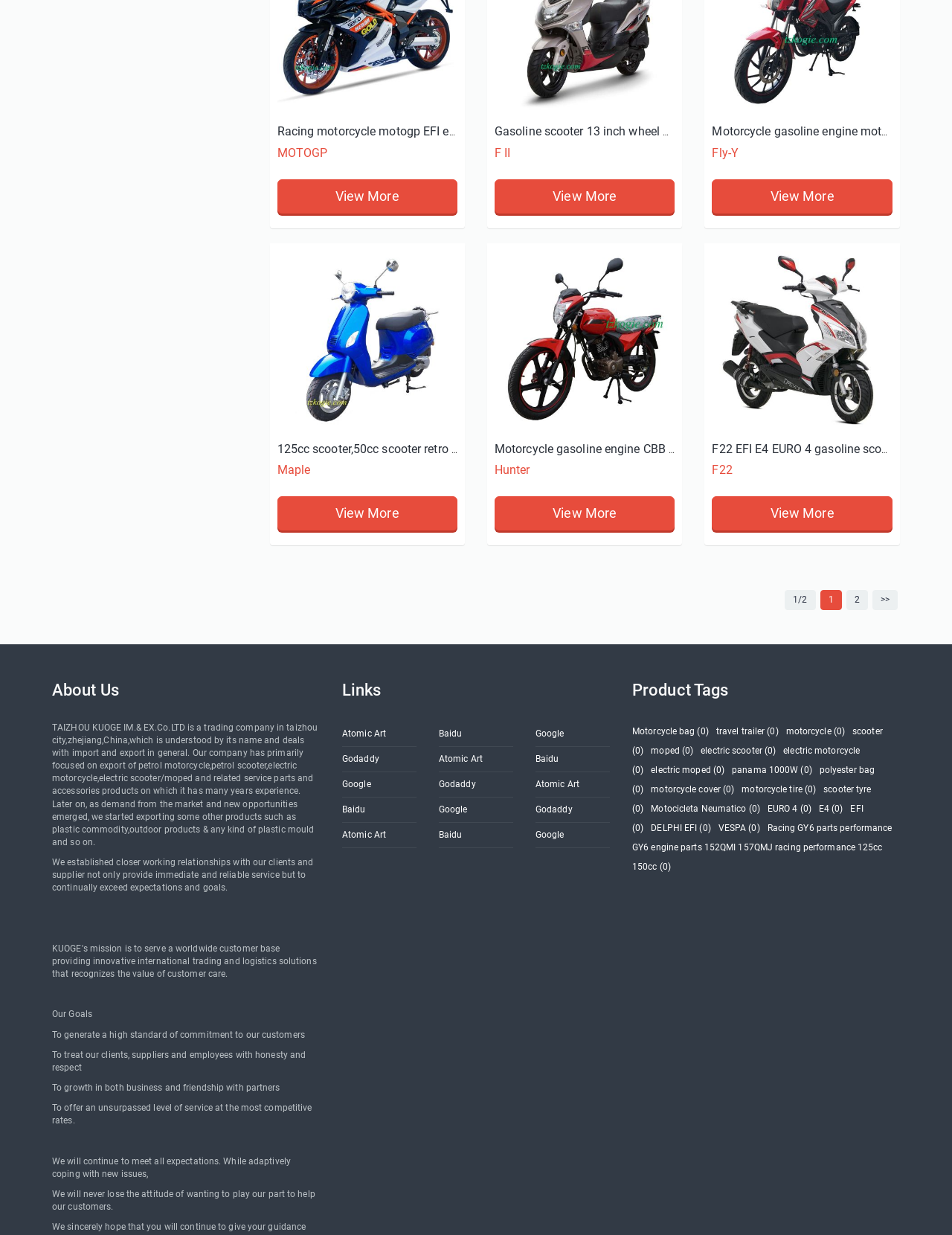What is the goal of the company?
Could you please answer the question thoroughly and with as much detail as possible?

One of the goals of the company is to generate a high standard of commitment to our customers, as mentioned in the 'Our Goals' section.